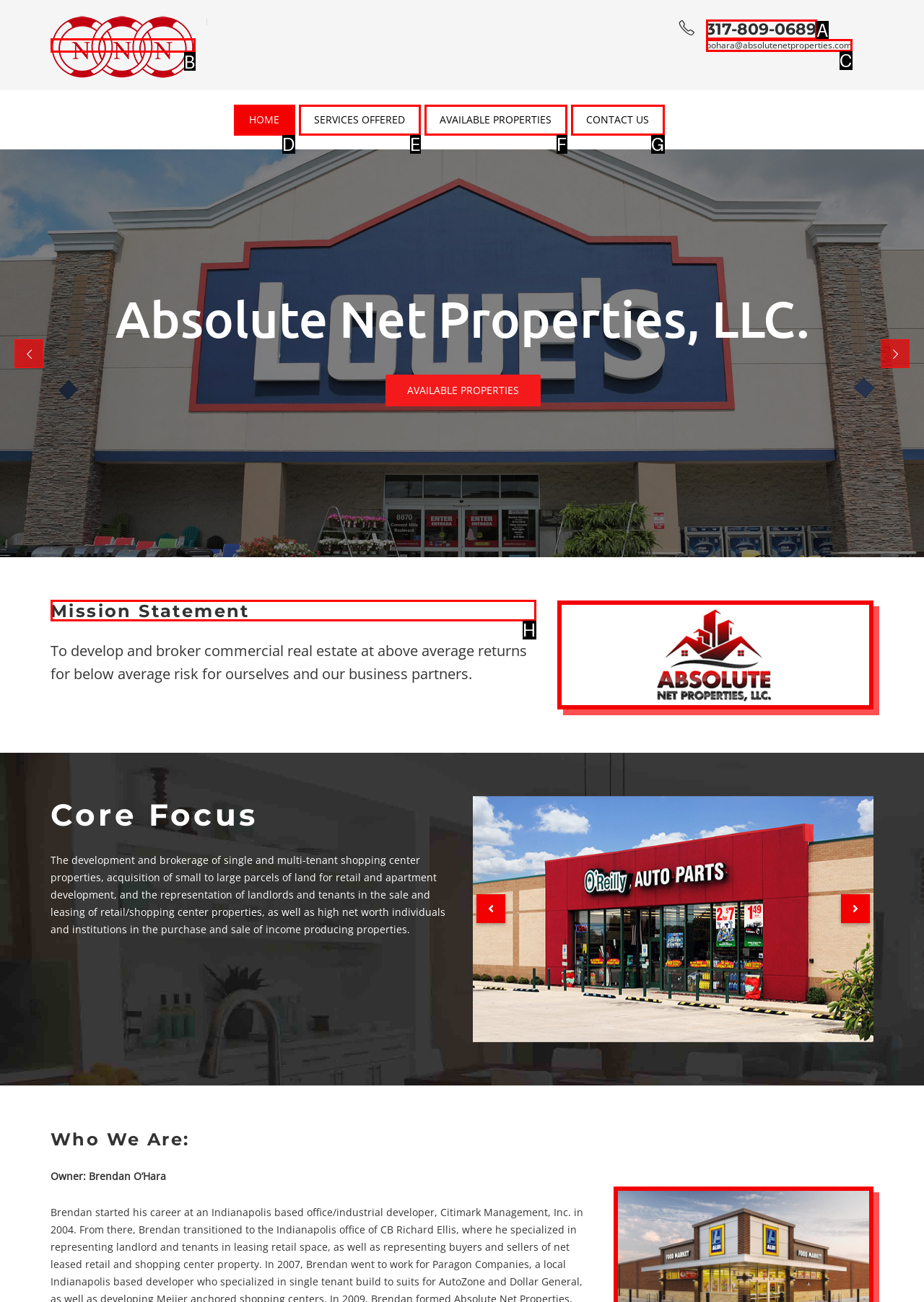Choose the UI element to click on to achieve this task: Learn more about the company's mission. Reply with the letter representing the selected element.

H